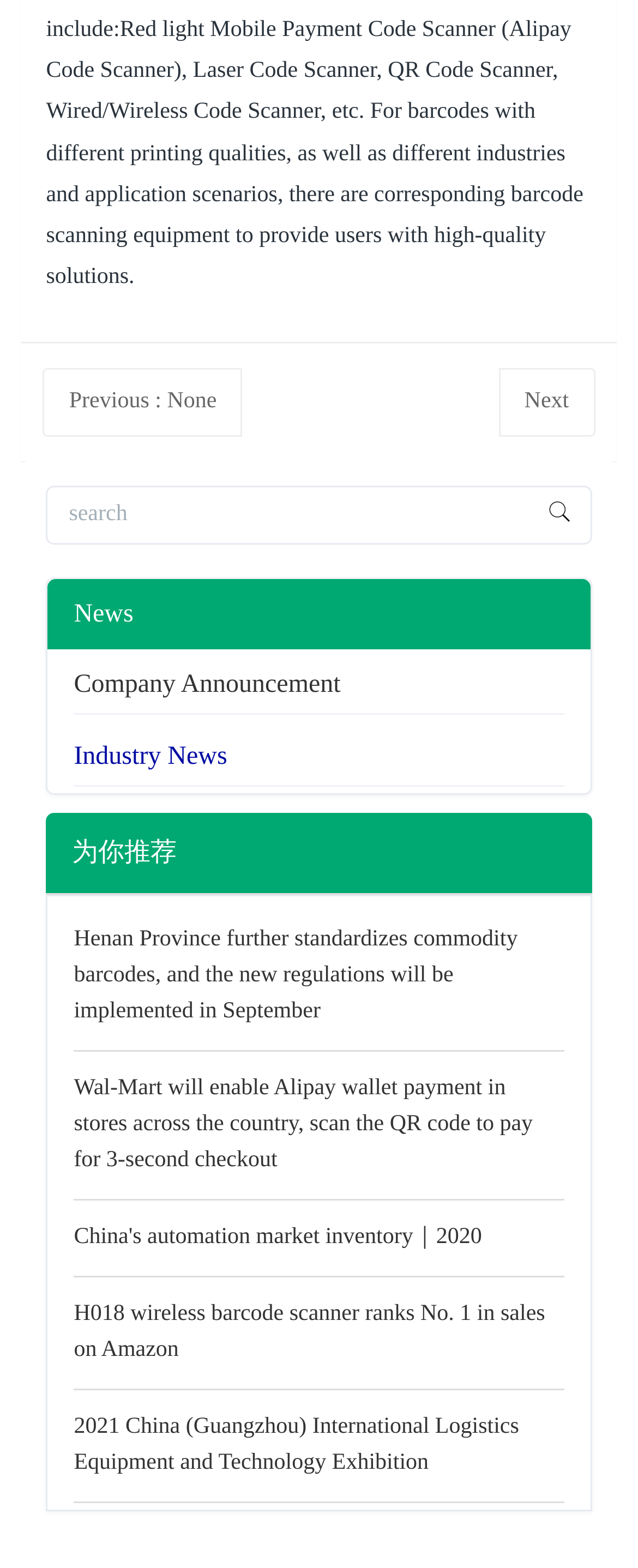Using the information in the image, give a comprehensive answer to the question: 
What is the position of the 'Next' link?

The 'Next' link has a bounding box coordinate of [0.781, 0.234, 0.933, 0.278], which indicates that it is located on the top right of the webpage.